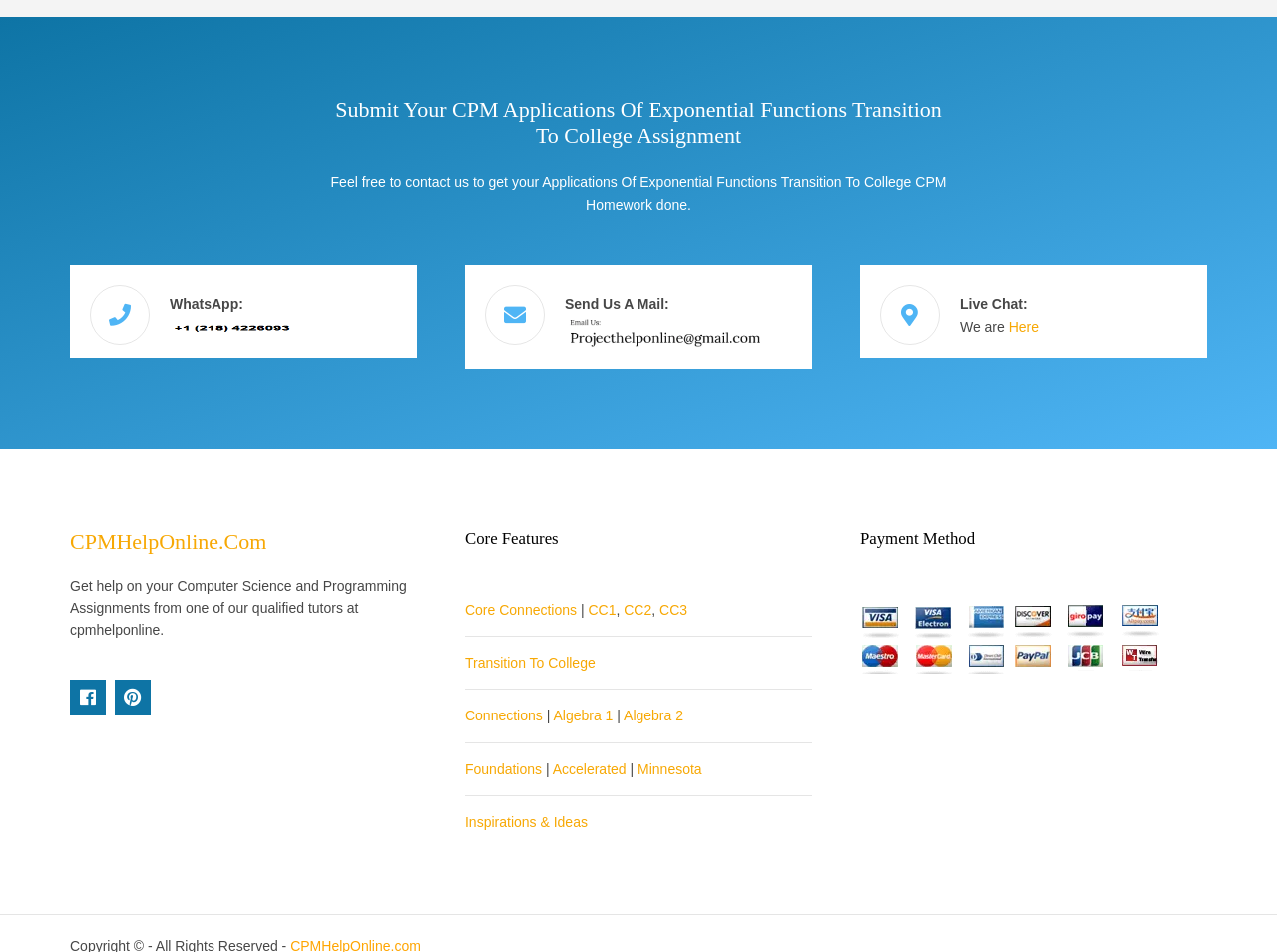Locate the bounding box coordinates of the area that needs to be clicked to fulfill the following instruction: "Click the WhatsApp link". The coordinates should be in the format of four float numbers between 0 and 1, namely [left, top, right, bottom].

[0.133, 0.312, 0.191, 0.328]